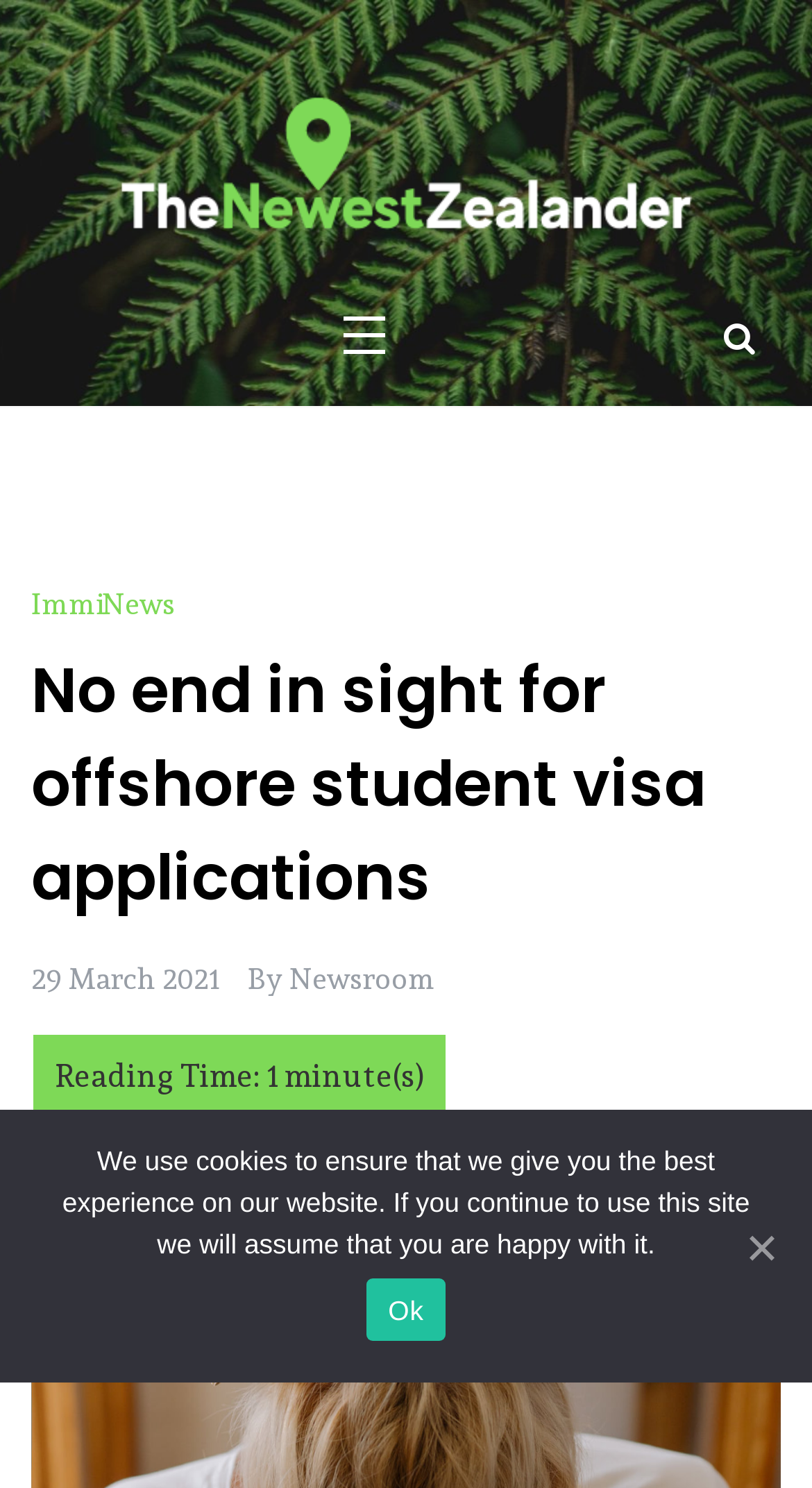When was the article published?
Answer the question with a detailed explanation, including all necessary information.

The publication date of the article can be found at the bottom of the article, where it says '29 March 2021', indicating that the article was published on this date.